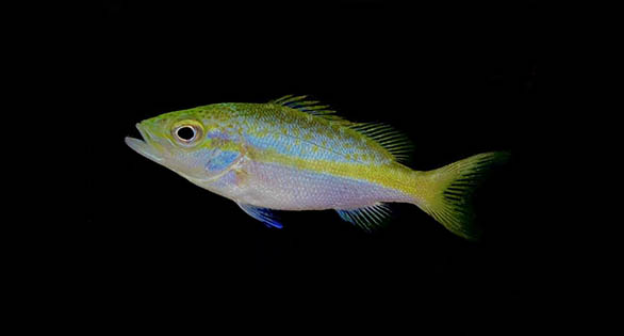Describe all the visual components present in the image.

The image features a vibrant Yellowtail Snapper, showcasing its striking colors against a dark background. This fish has a body adorned with shades of green and yellow, highlighted by vibrant blue accents, particularly evident on its fins and back. The Yellowtail Snapper is recognized for its delicate, mild flavor, making it a popular choice in culinary dishes. Often found in warm, tropical waters, this species is notable for its graceful movements and keen hunting skills, typically inhabiting coral reefs and rocky structures. The photograph captures the essence of this beautiful marine creature, illustrating both its natural habitat qualities and its aesthetic appeal.